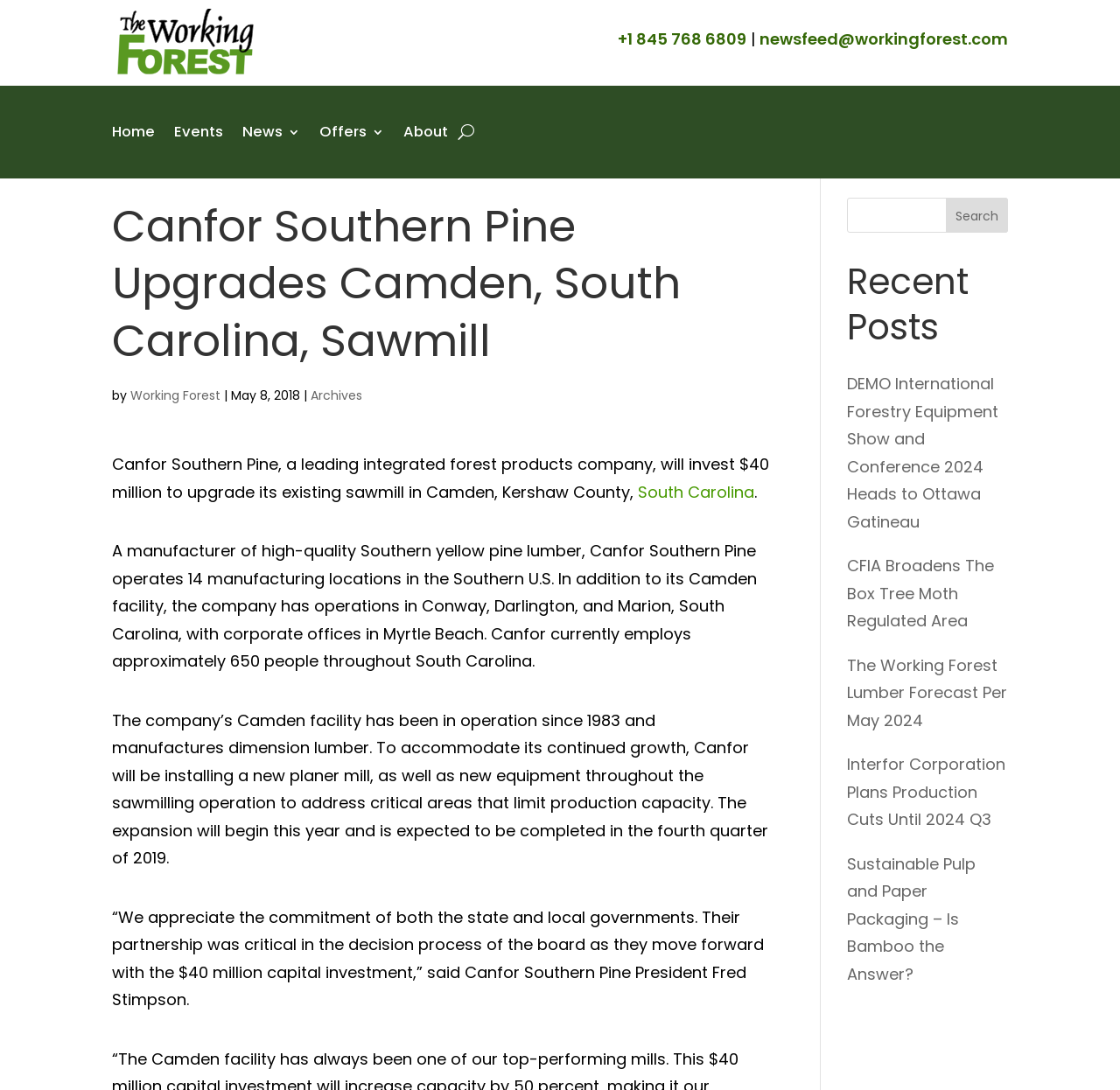Provide the bounding box coordinates of the UI element that matches the description: "Working Forest".

[0.116, 0.354, 0.197, 0.371]